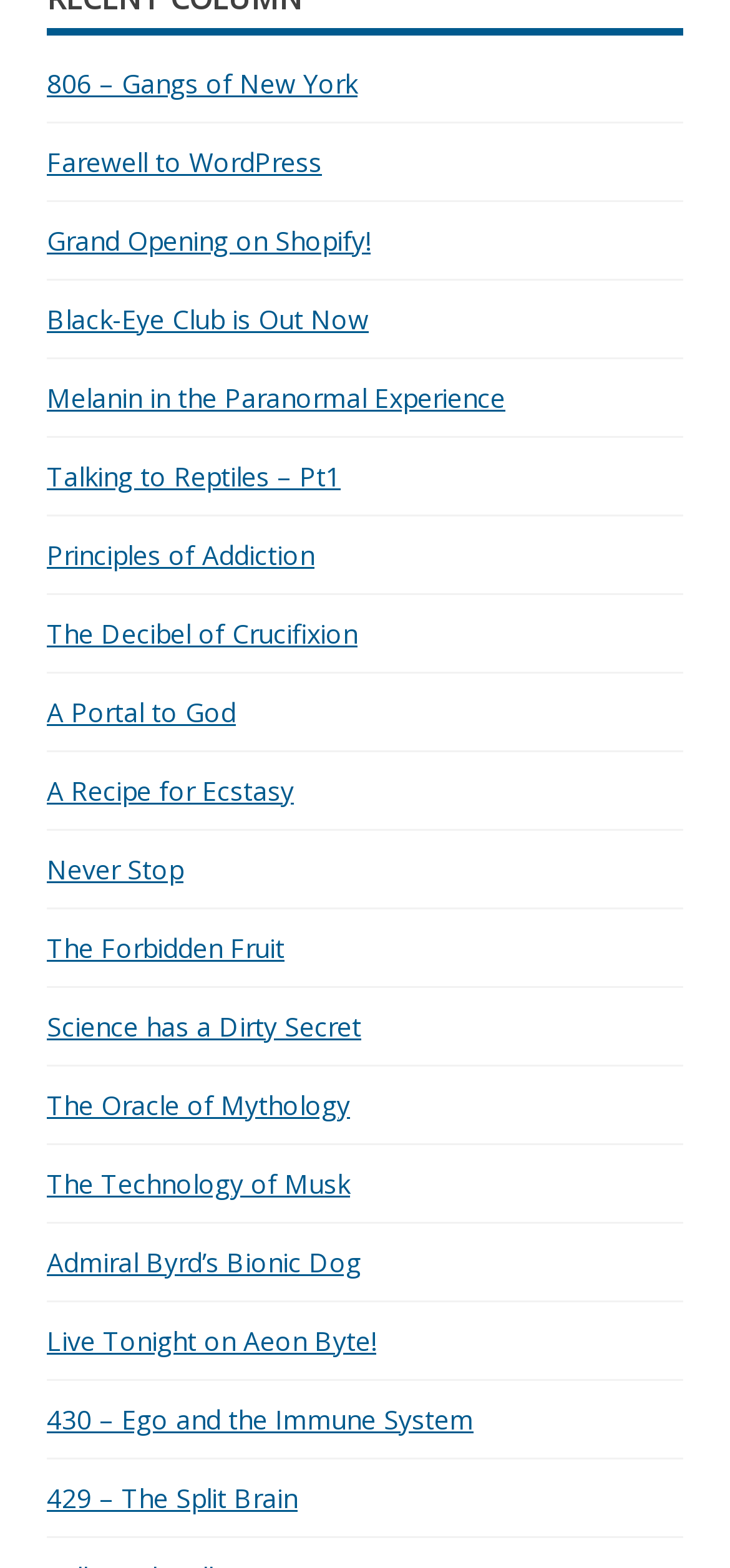Locate the bounding box coordinates of the area you need to click to fulfill this instruction: 'explore the Principles of Addiction'. The coordinates must be in the form of four float numbers ranging from 0 to 1: [left, top, right, bottom].

[0.064, 0.342, 0.431, 0.365]